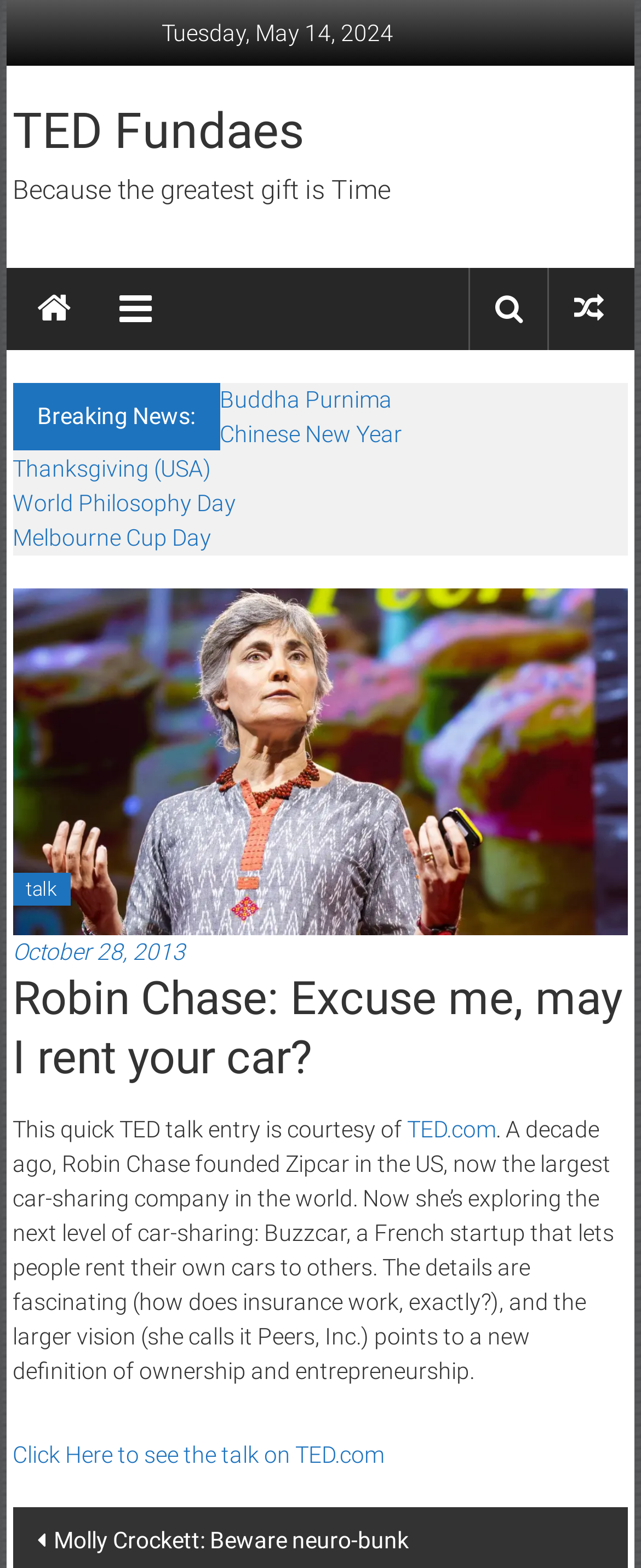Present a detailed account of what is displayed on the webpage.

This webpage appears to be a blog post or article page from TED Fundaes, a platform that shares TED talks. At the top of the page, there is a date "Tuesday, May 14, 2024" and a heading "TED Fundaes" with a link to the same. Below this, there is a tagline "Because the greatest gift is Time" and a few icons, including a share button and a clock icon.

On the left side of the page, there is a list of links to various holidays and events, including Buddha Purnima, Chinese New Year, Thanksgiving, and more. These links are stacked vertically, with the first one starting from the top left corner of the page.

The main content of the page is an article about Robin Chase, the founder of Zipcar, who is exploring a new level of car-sharing through a French startup called Buzzcar. The article provides details about the startup, including how insurance works, and discusses a larger vision for a new definition of ownership and entrepreneurship.

Within the article, there are links to related content, including a link to the TED talk being discussed, which is titled "Robin Chase: Excuse me, may I rent your car?" There is also a link to TED.com and a call-to-action button to "Click Here to see the talk on TED.com" at the bottom of the page.

Finally, at the very bottom of the page, there is a heading "Post navigation" which suggests that there may be more content or related posts available.